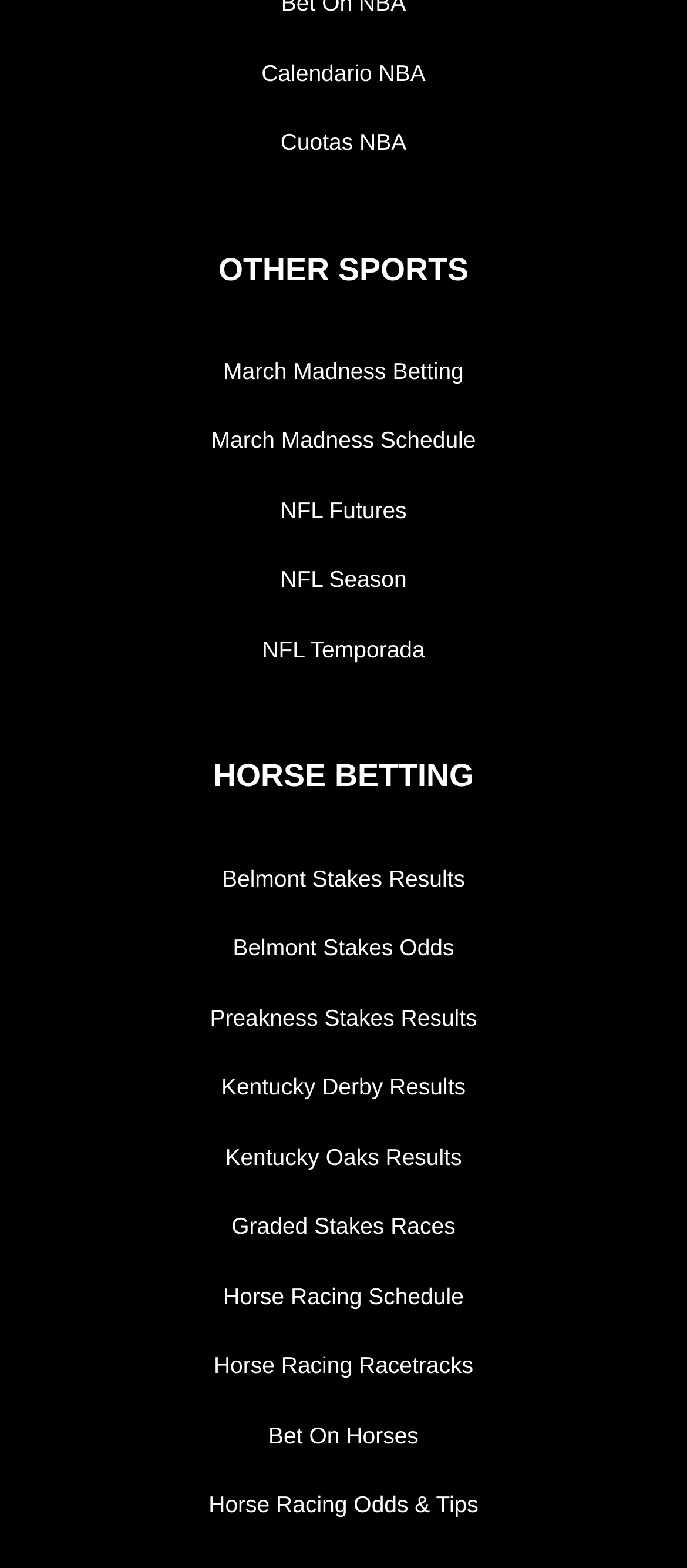Identify the bounding box coordinates of the clickable region to carry out the given instruction: "Bet on Horses".

[0.046, 0.895, 0.954, 0.935]